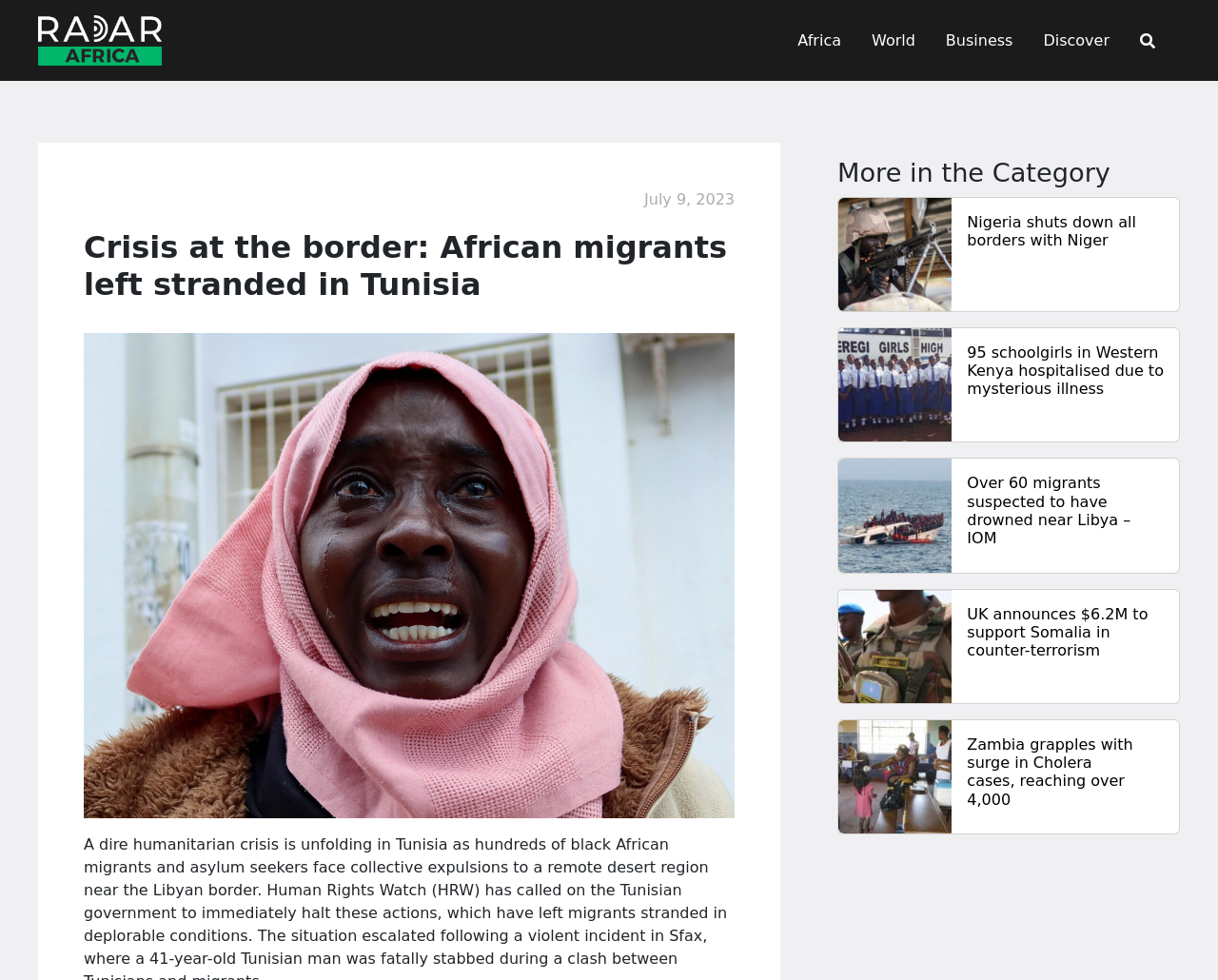Carefully observe the image and respond to the question with a detailed answer:
What is the category of the article?

I found the link 'Africa' under the 'Site Navigation: Main' element, which is likely to be the category of the article.